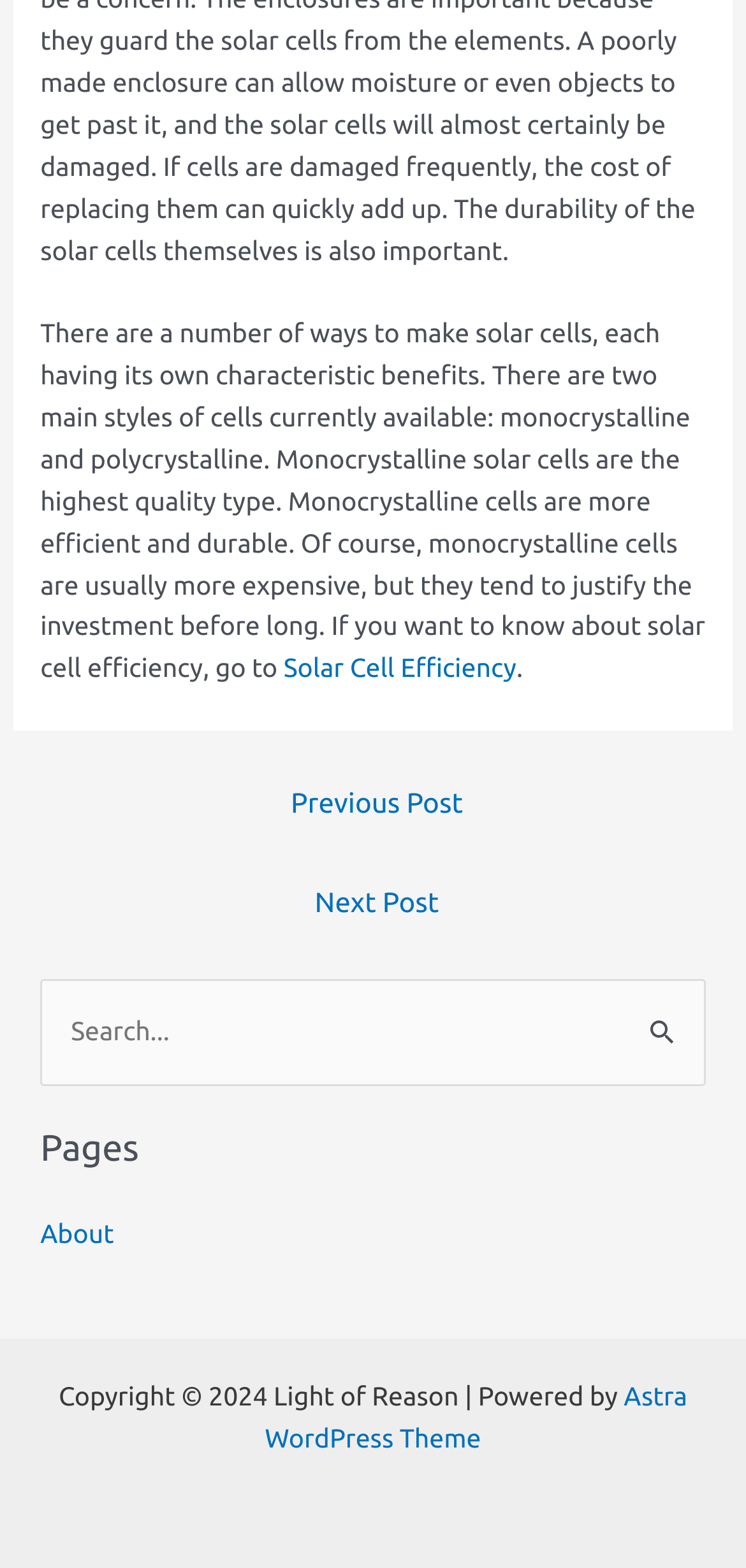Please answer the following question using a single word or phrase: 
What is the purpose of the 'Search for:' field?

To search the website